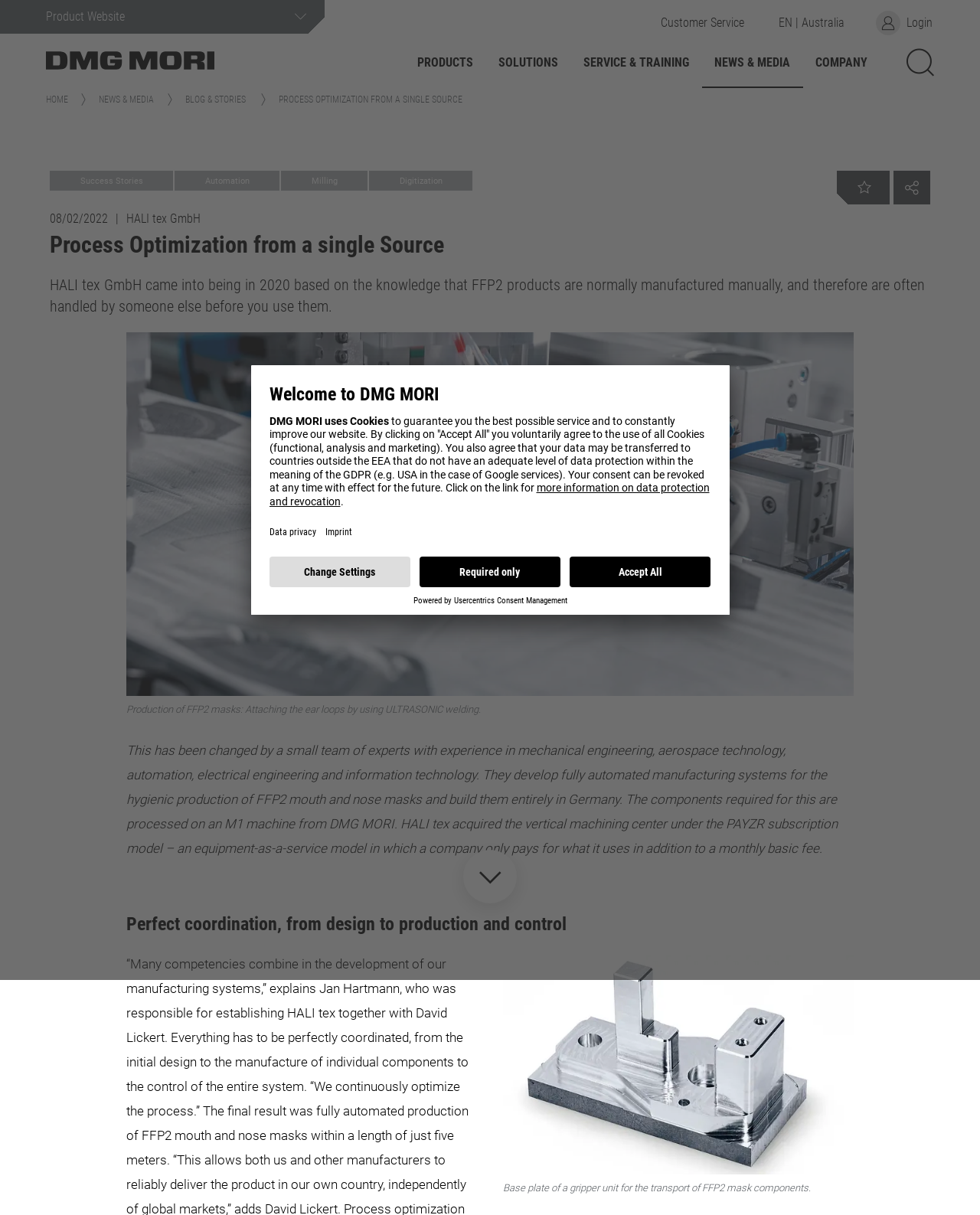What is the name of the machine used in the production of FFP2 masks?
Using the image, answer in one word or phrase.

M1 machine from DMG MORI